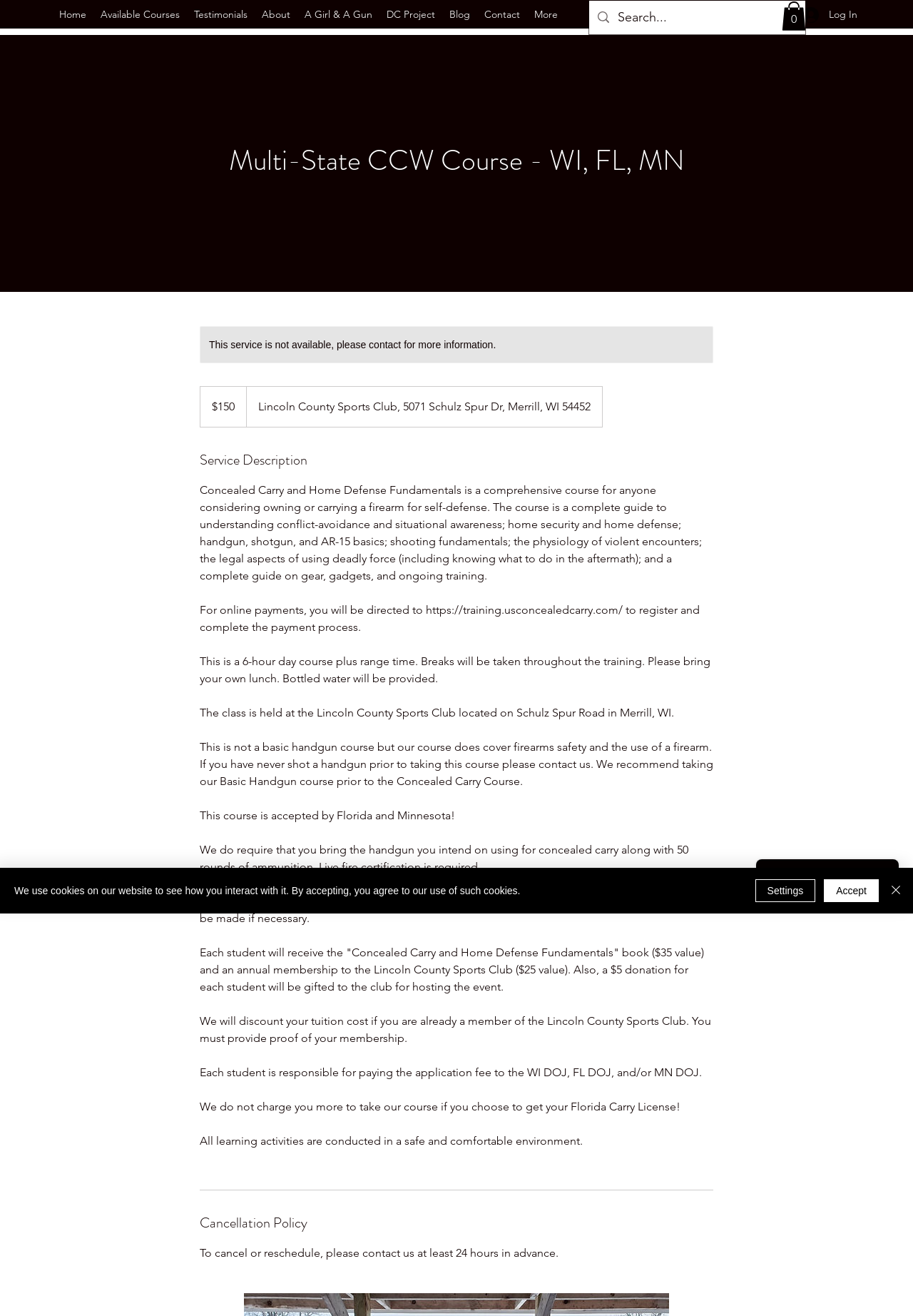Locate the bounding box coordinates of the area where you should click to accomplish the instruction: "Go to the Blog".

[0.484, 0.003, 0.523, 0.019]